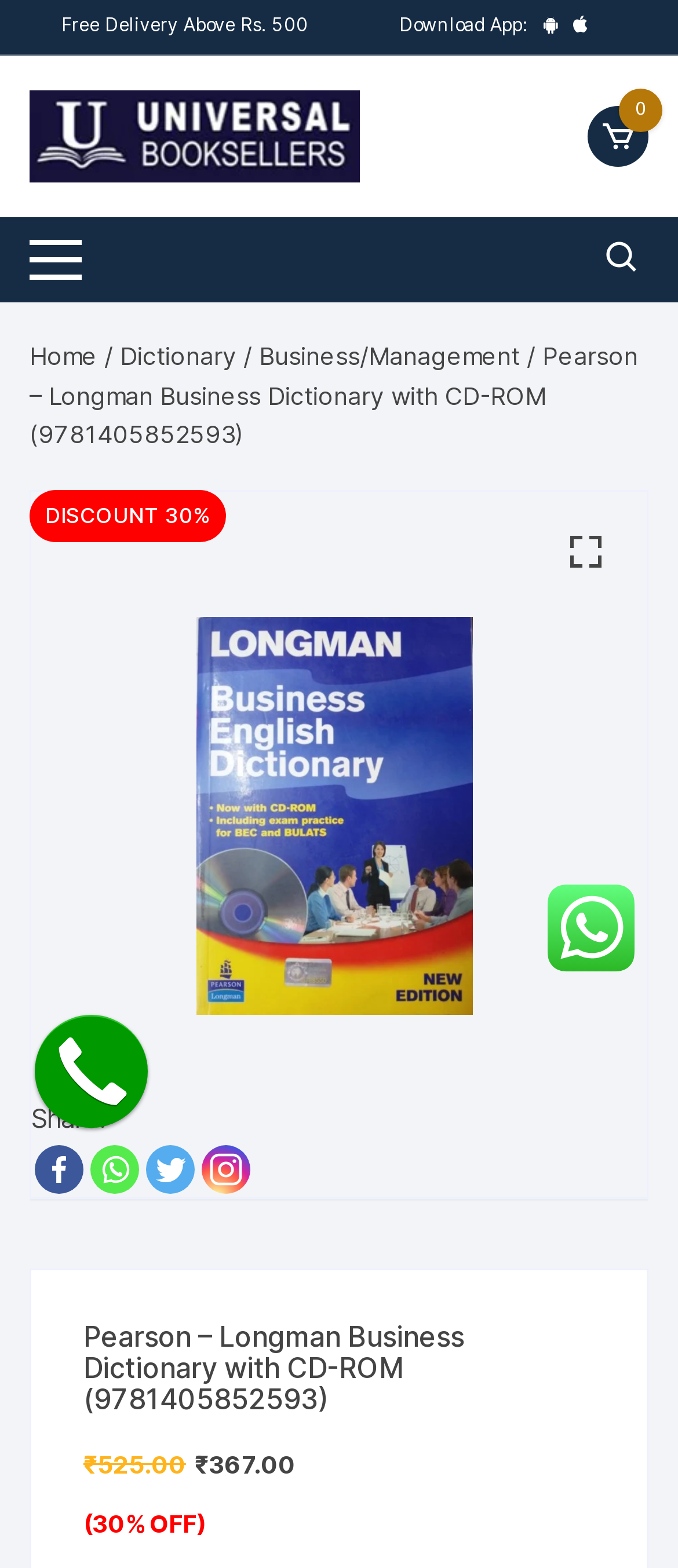How many social media platforms are available for sharing?
Provide a detailed and well-explained answer to the question.

The number of social media platforms available for sharing can be found by counting the links 'Facebook', 'Whatsapp', 'Twitter', and 'Instagram' located at the bottom of the page, which indicates that there are 4 social media platforms available for sharing.